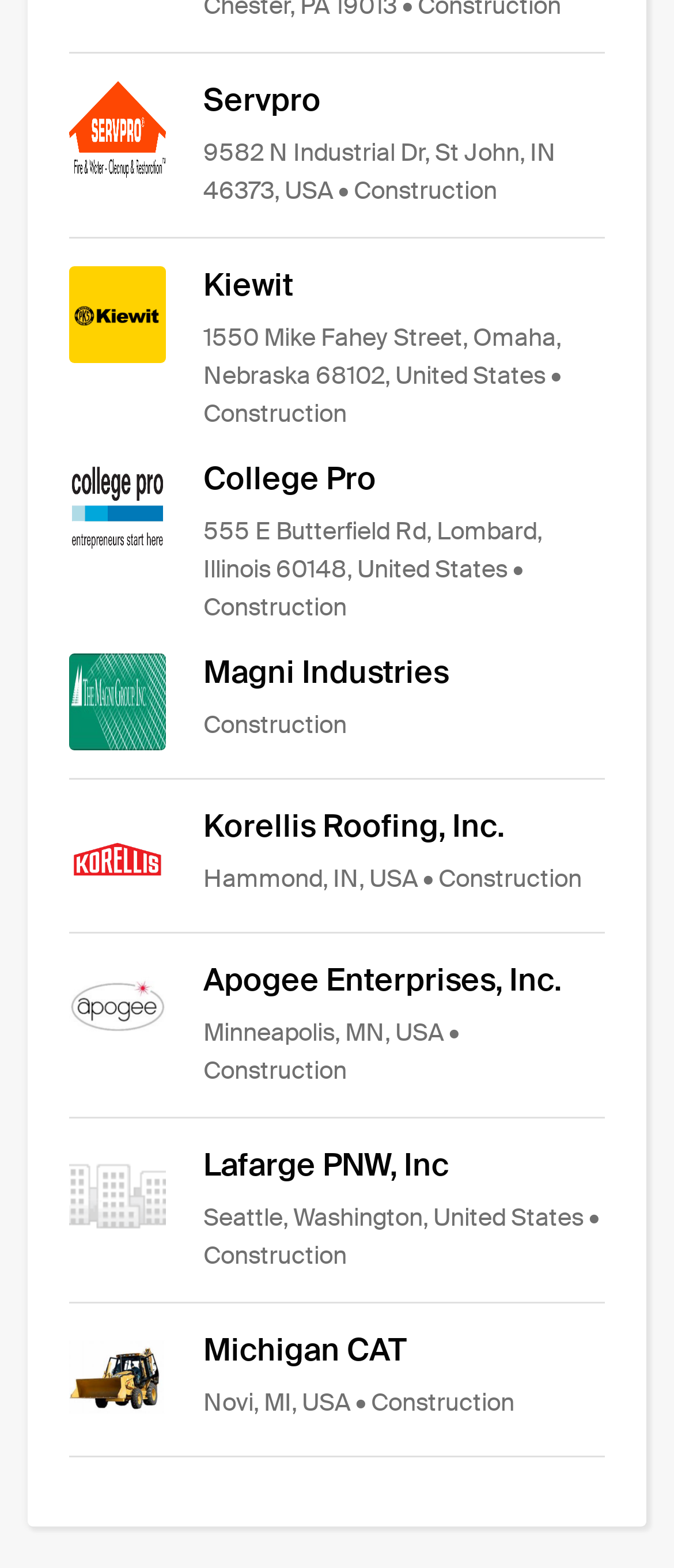Determine the bounding box coordinates of the clickable element to complete this instruction: "Learn about Magni Industries". Provide the coordinates in the format of four float numbers between 0 and 1, [left, top, right, bottom].

[0.103, 0.417, 0.897, 0.478]